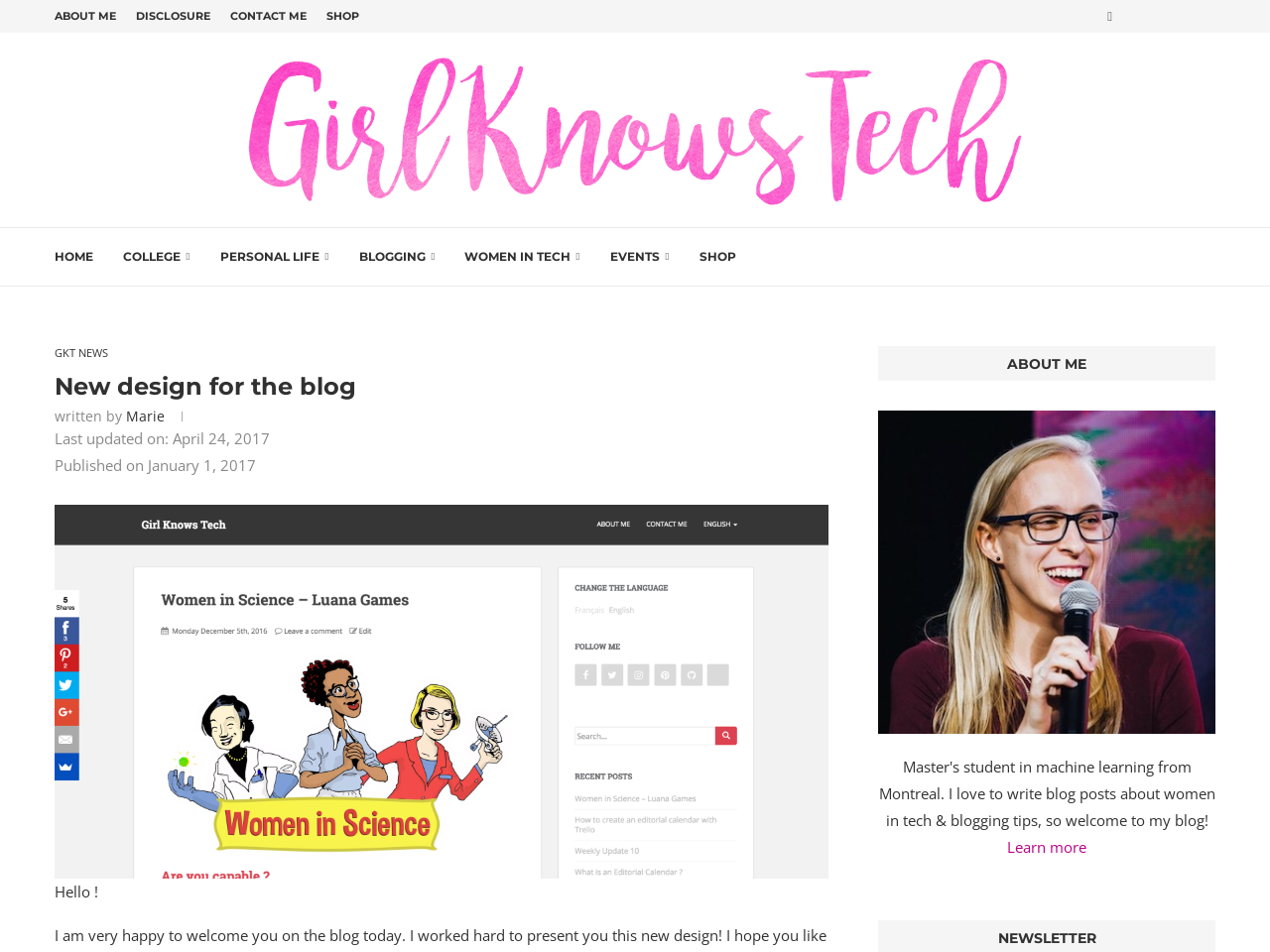What is the last updated date of the blog post?
Look at the image and answer the question with a single word or phrase.

April 24, 2017